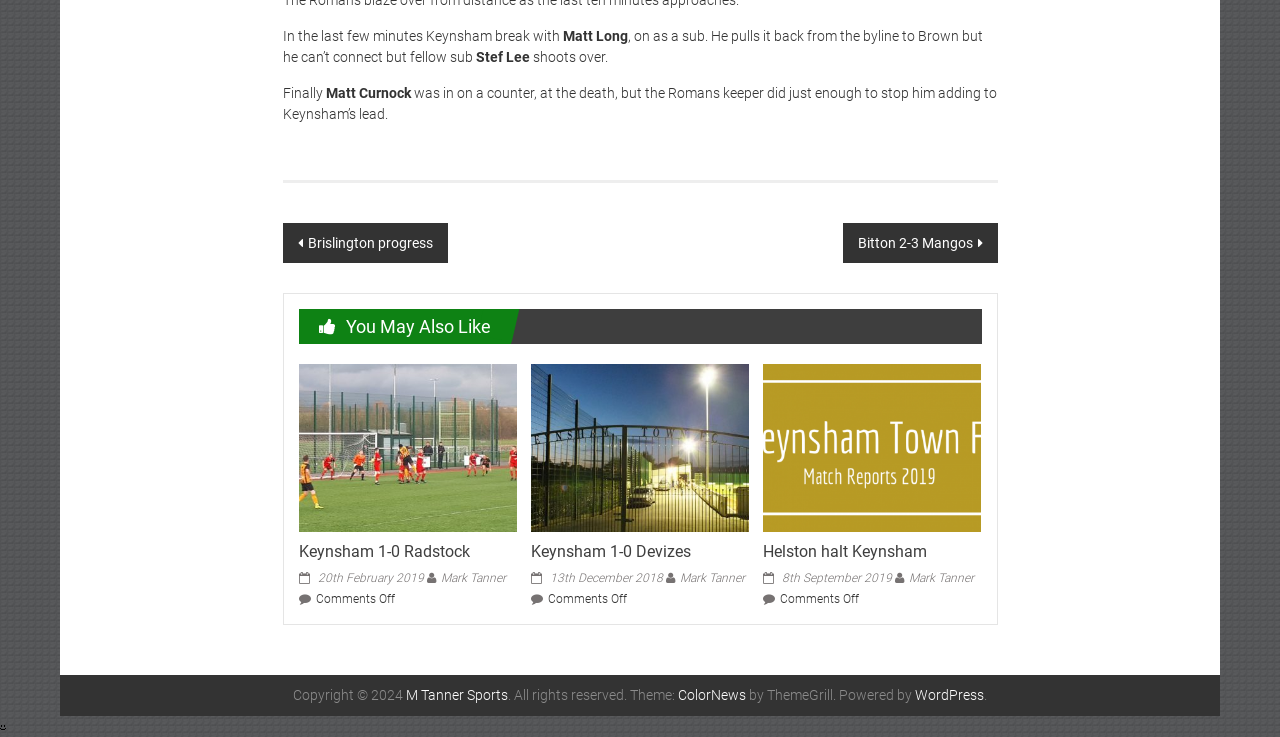Pinpoint the bounding box coordinates for the area that should be clicked to perform the following instruction: "Visit 'M Tanner Sports'".

[0.317, 0.933, 0.397, 0.954]